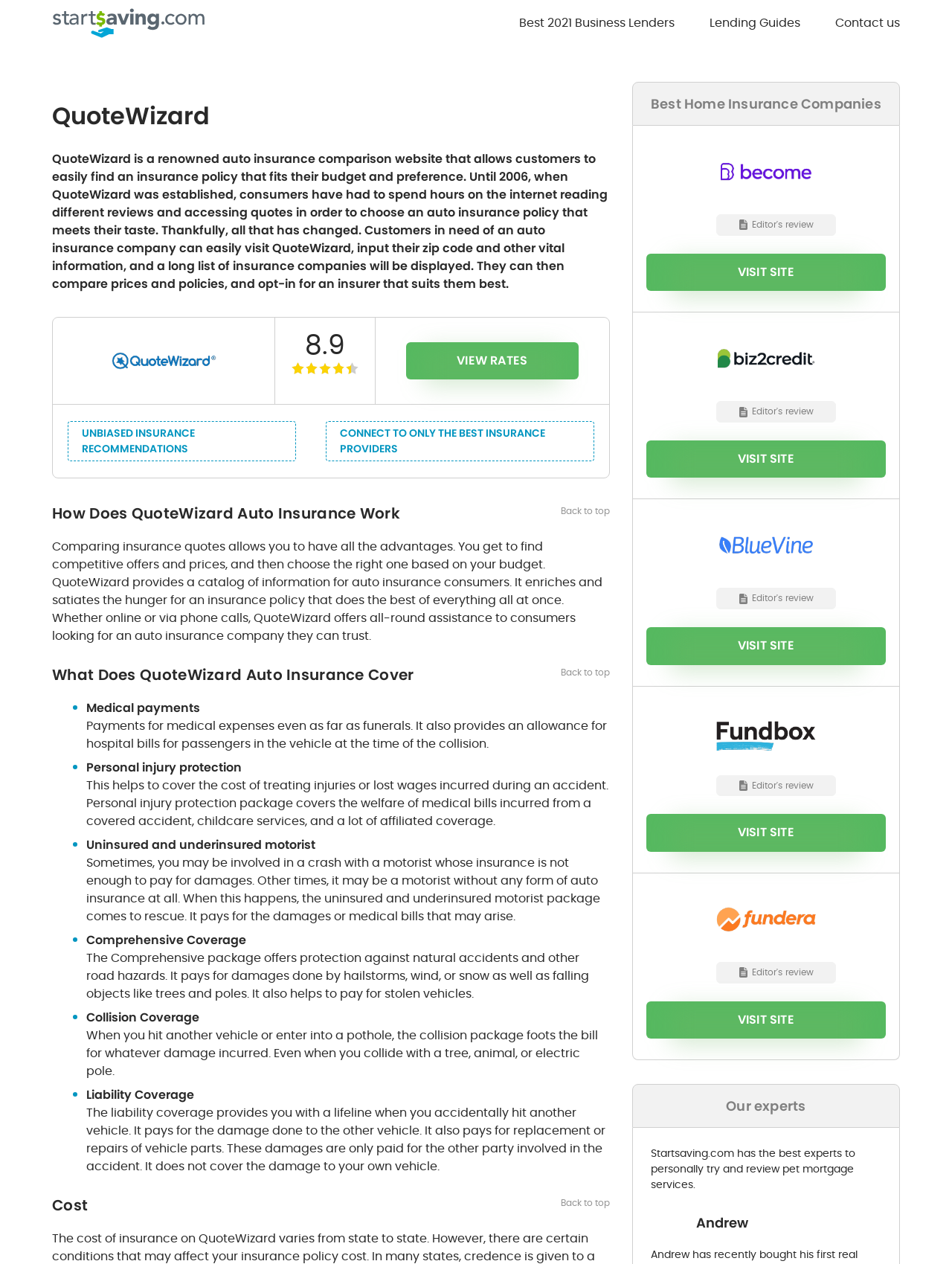Determine the bounding box coordinates in the format (top-left x, top-left y, bottom-right x, bottom-right y). Ensure all values are floating point numbers between 0 and 1. Identify the bounding box of the UI element described by: visit site

[0.679, 0.496, 0.93, 0.526]